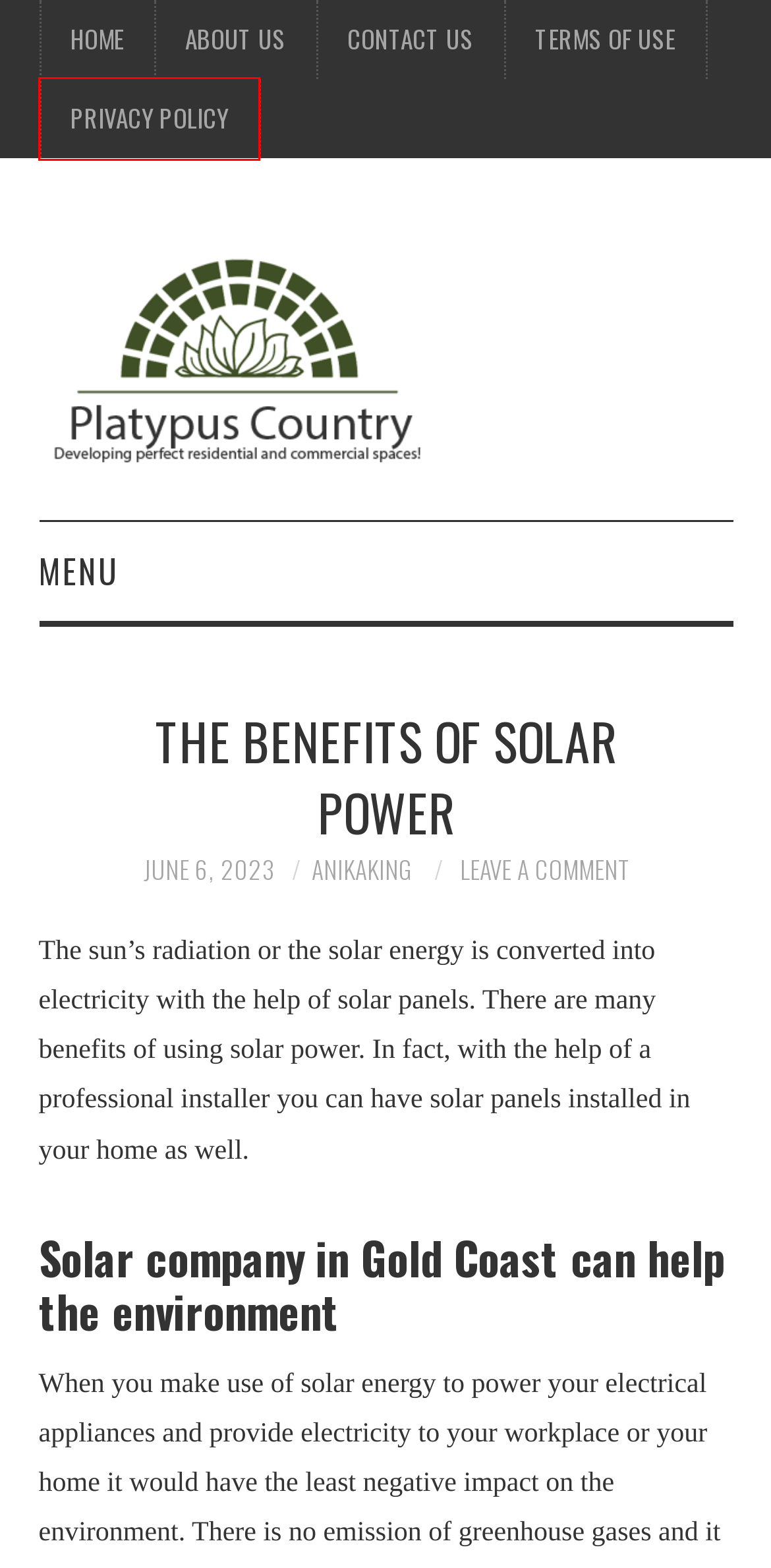You are provided with a screenshot of a webpage that has a red bounding box highlighting a UI element. Choose the most accurate webpage description that matches the new webpage after clicking the highlighted element. Here are your choices:
A. How Can a Small Business Benefit From Security Cameras Systems in Brisbane? – Platypus Country
B. AnikaKing – Platypus Country
C. About Us – Platypus Country
D. Privacy Policy – Platypus Country
E. Landscaping – Platypus Country
F. Contact Us – Platypus Country
G. Terms of Use – Platypus Country
H. Platypus Country - Developing perfect residential and commercial spaces!

D